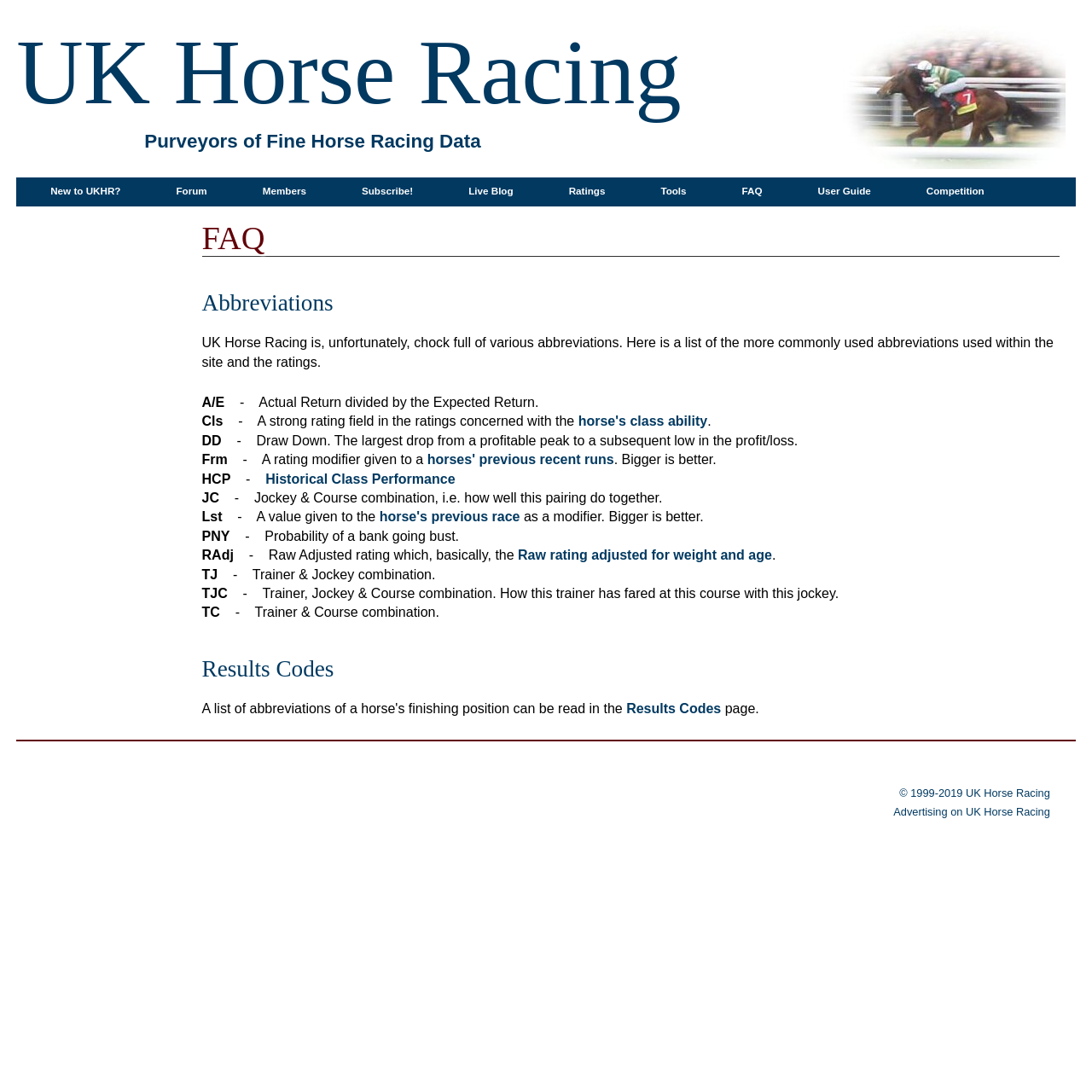Given the description of the UI element: "Live Blog", predict the bounding box coordinates in the form of [left, top, right, bottom], with each value being a float between 0 and 1.

[0.429, 0.166, 0.47, 0.184]